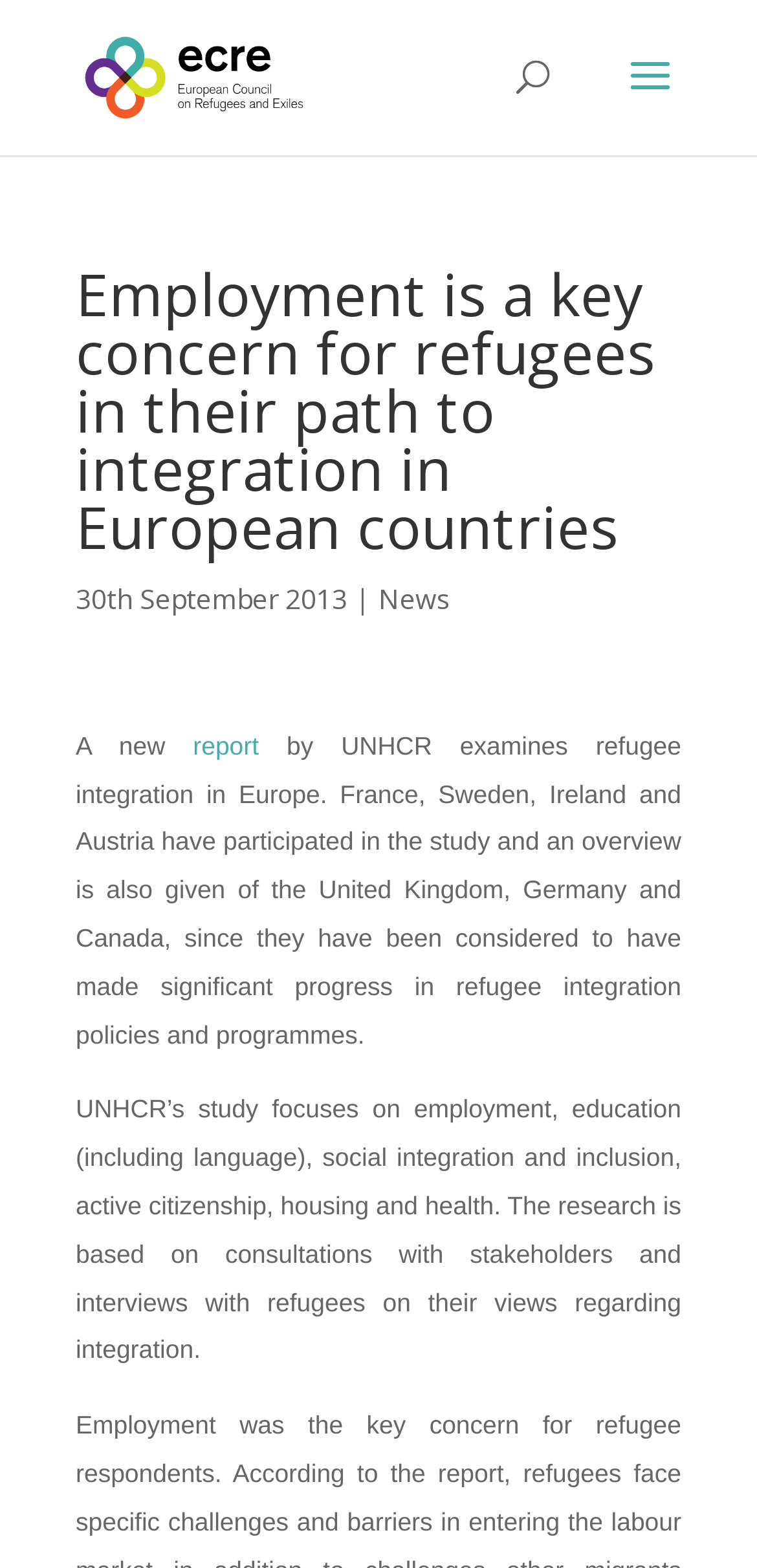What is the topic of the report mentioned?
Based on the image, give a one-word or short phrase answer.

Refugee integration in Europe